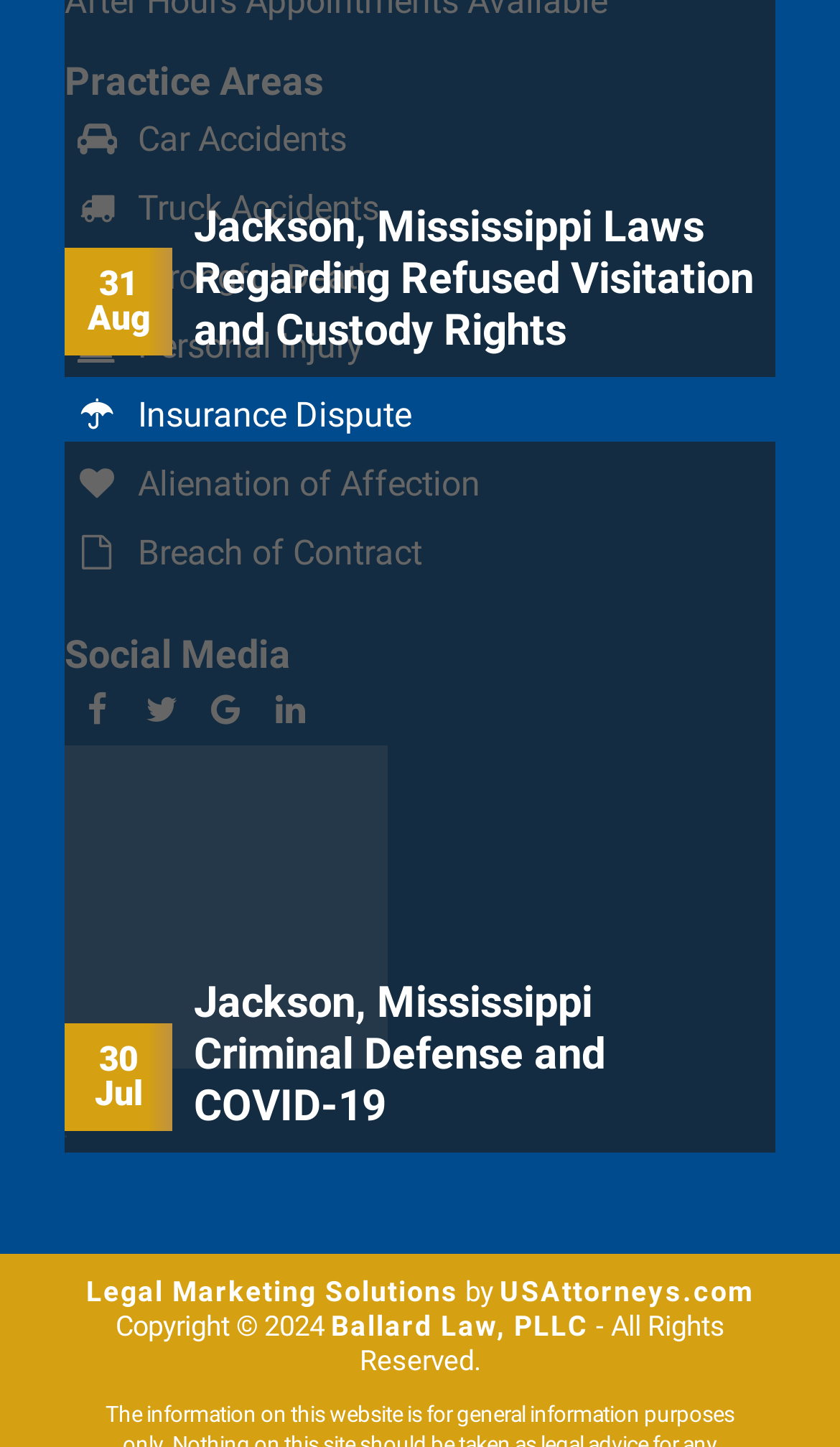Identify the bounding box for the UI element described as: "Alienation of Affection". Ensure the coordinates are four float numbers between 0 and 1, formatted as [left, top, right, bottom].

[0.077, 0.32, 0.572, 0.348]